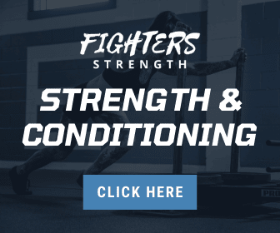What is the purpose of the button in the image?
Refer to the image and answer the question using a single word or phrase.

To engage with the program